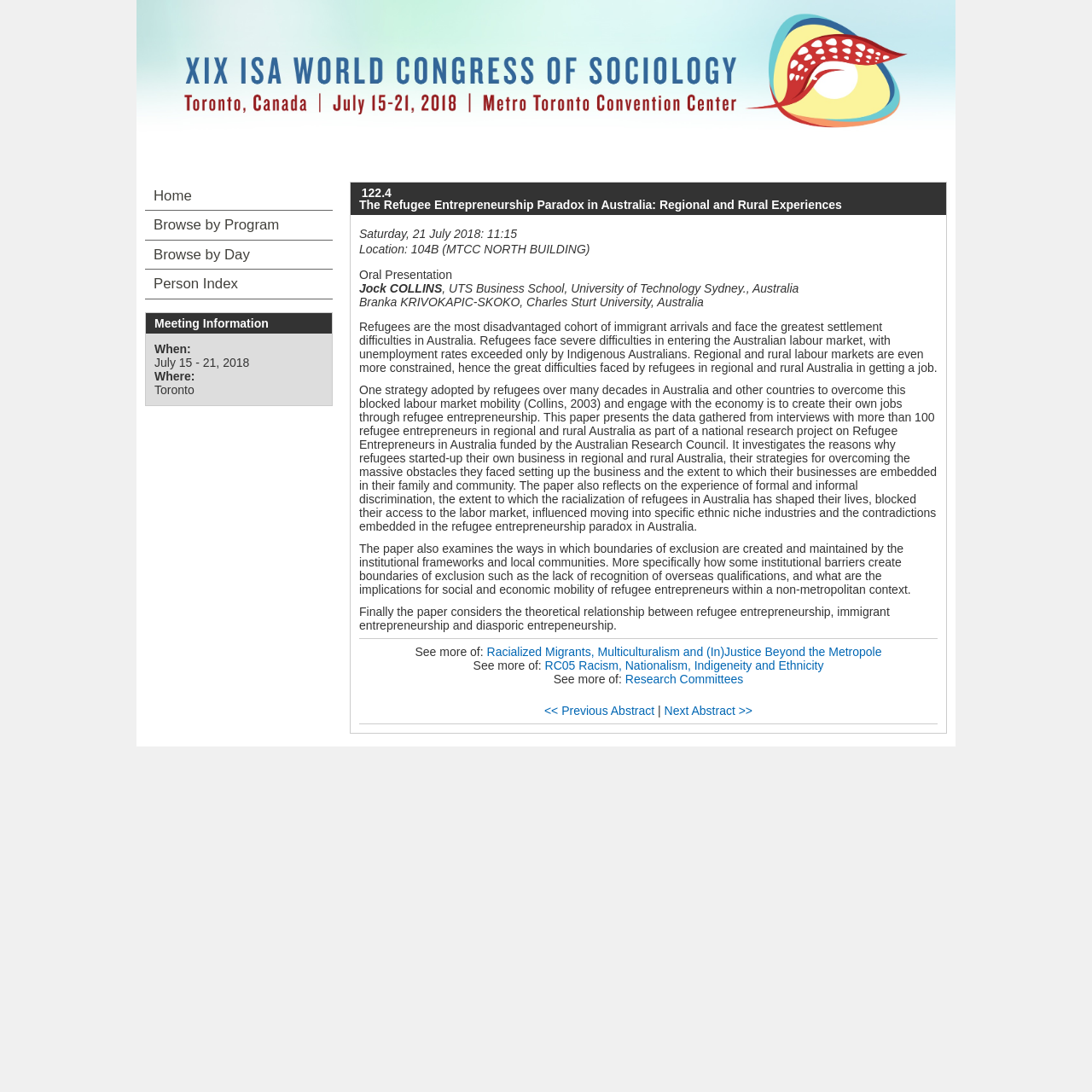Based on the element description Research Committees, identify the bounding box of the UI element in the given webpage screenshot. The coordinates should be in the format (top-left x, top-left y, bottom-right x, bottom-right y) and must be between 0 and 1.

[0.572, 0.616, 0.681, 0.628]